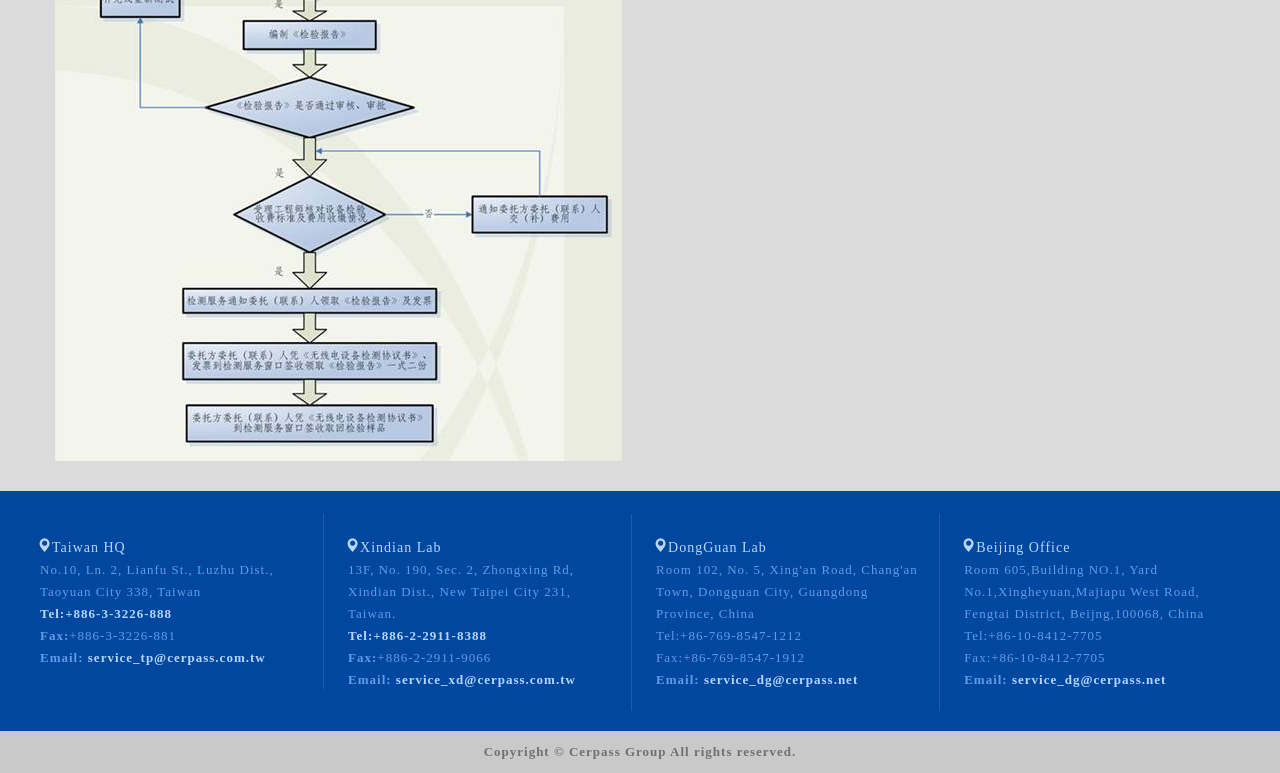What is the copyright statement at the bottom of the webpage?
Give a detailed and exhaustive answer to the question.

I found the copyright statement at the bottom of the webpage by looking at the footer section, where it lists the copyright information. The statement is 'Copyright © Cerpass Group All rights reserved'.